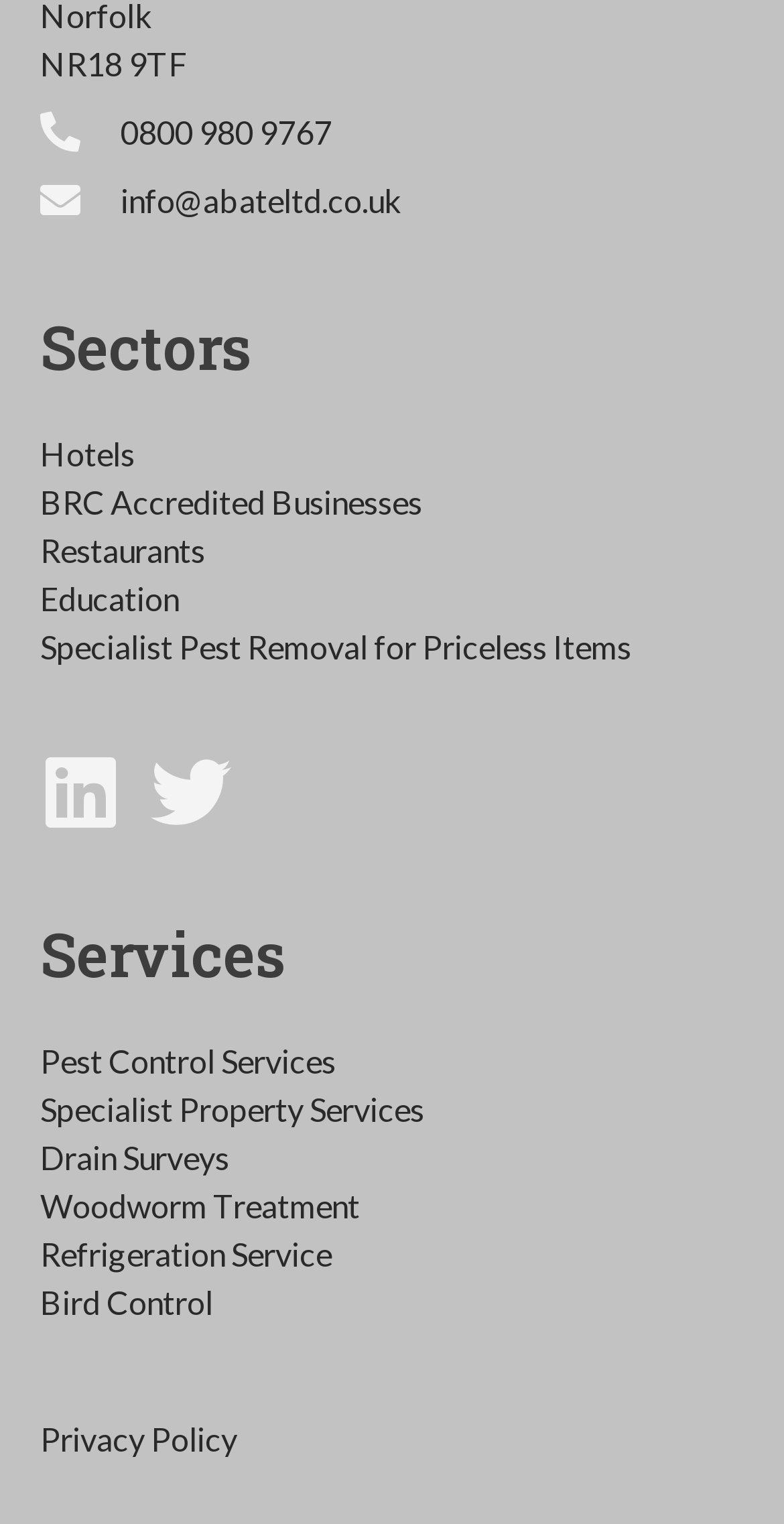What is the last service listed under 'Services'?
Look at the image and answer with only one word or phrase.

Bird Control